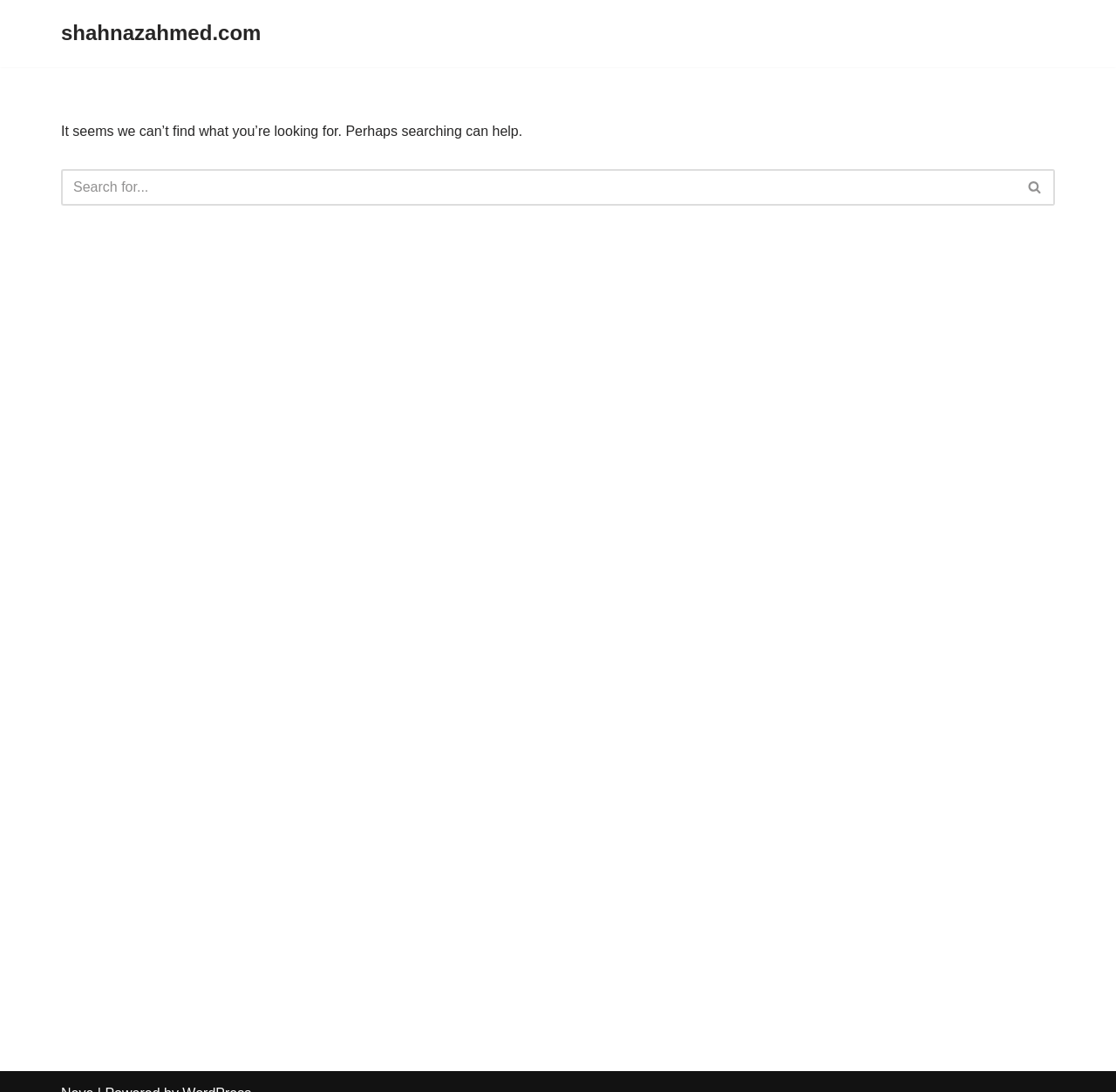Provide a single word or phrase to answer the given question: 
What is the purpose of the search box?

To search the website